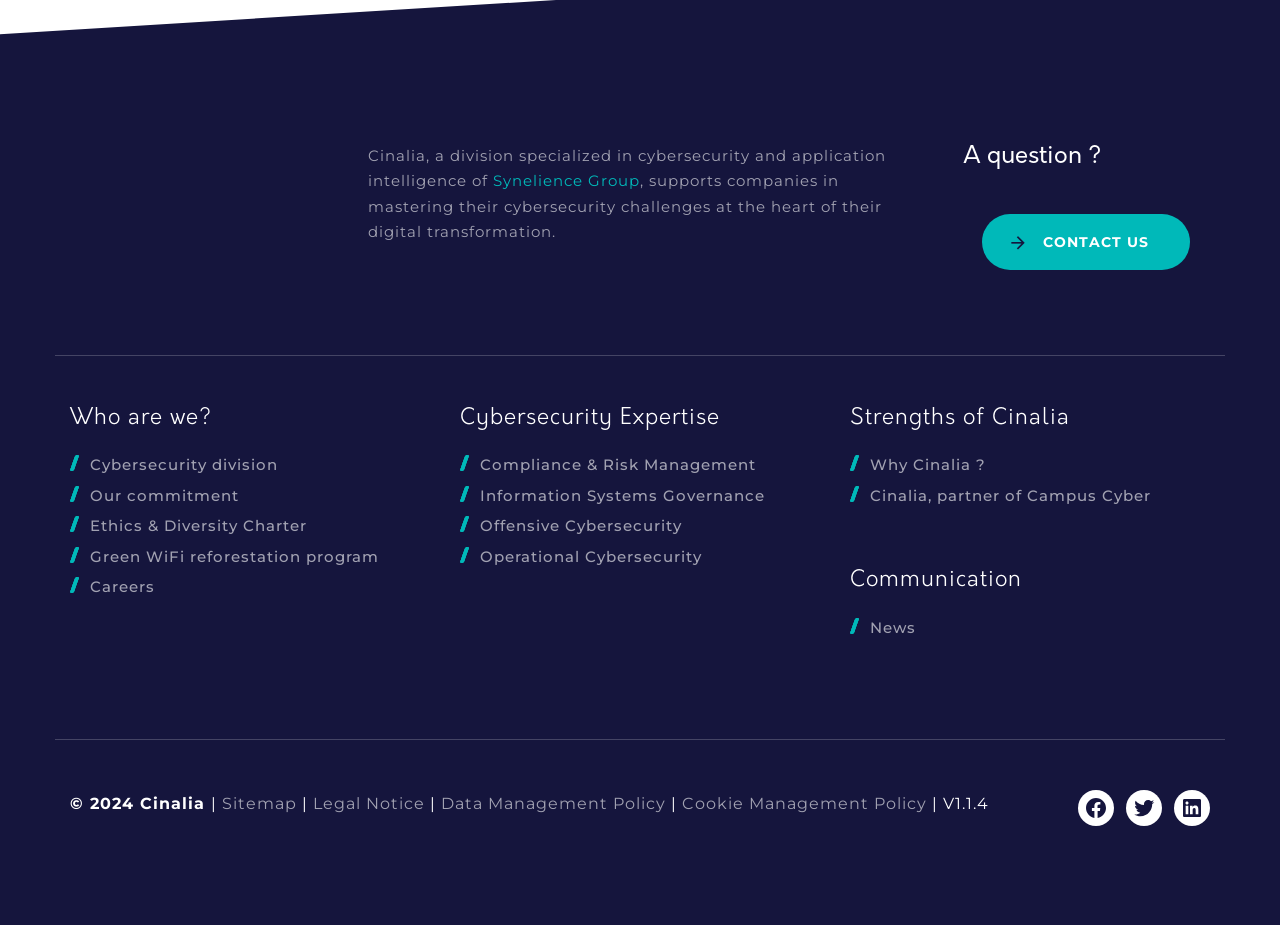Can you pinpoint the bounding box coordinates for the clickable element required for this instruction: "Click on the CONTACT US link"? The coordinates should be four float numbers between 0 and 1, i.e., [left, top, right, bottom].

[0.767, 0.231, 0.93, 0.291]